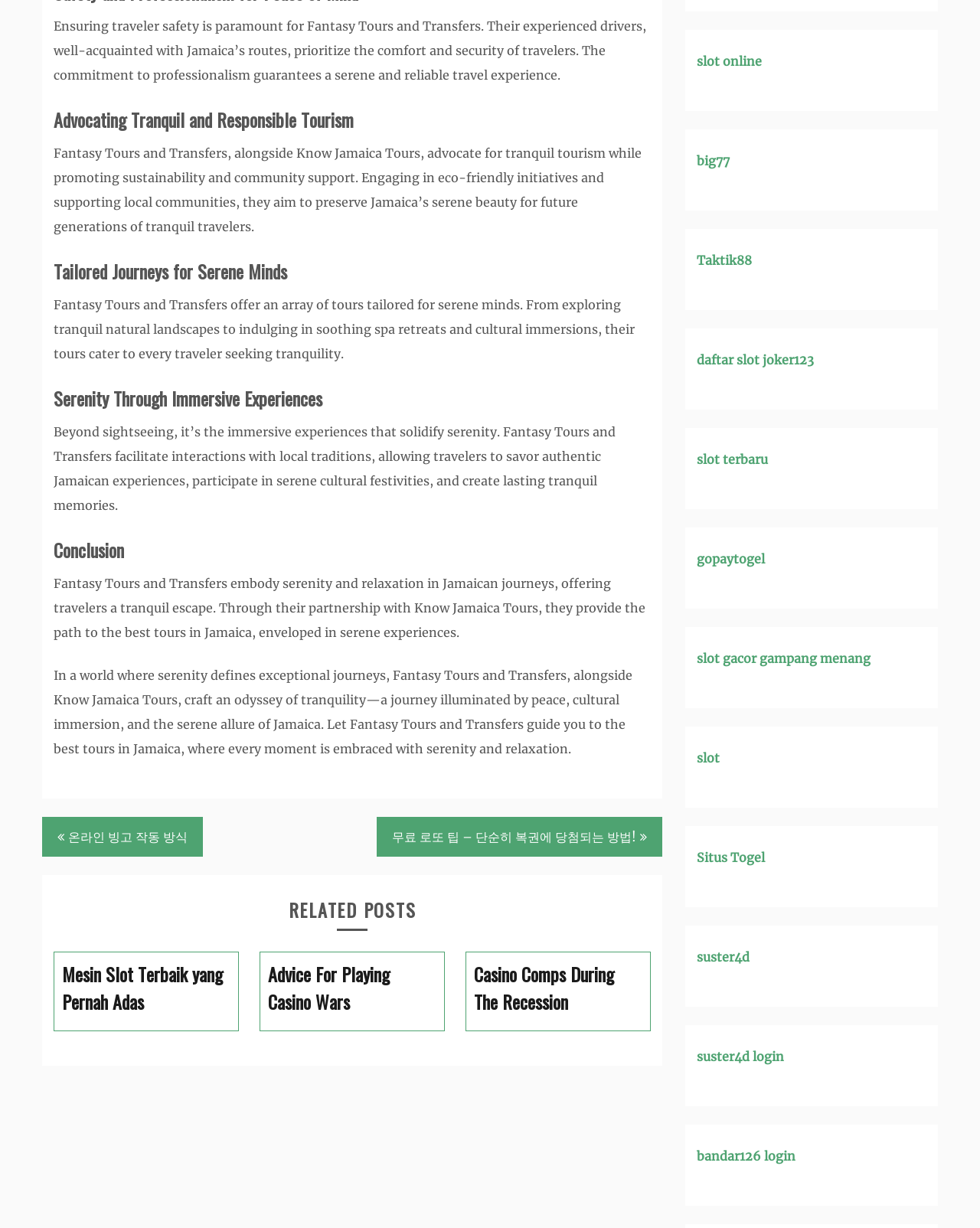Locate the bounding box coordinates of the area where you should click to accomplish the instruction: "Click on 'Posts' navigation".

[0.043, 0.665, 0.676, 0.698]